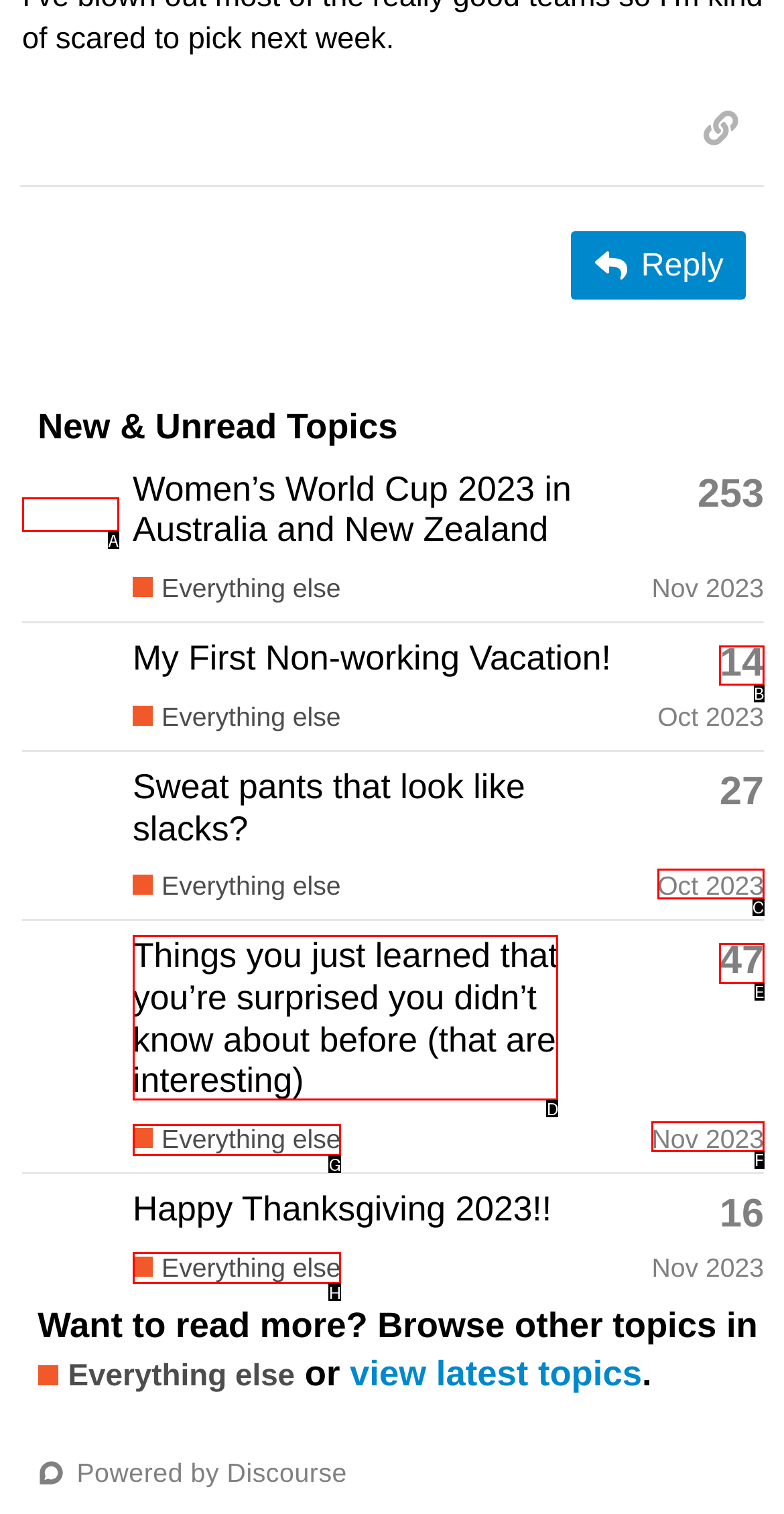Identify the letter of the option that best matches the following description: Oct 2023. Respond with the letter directly.

C